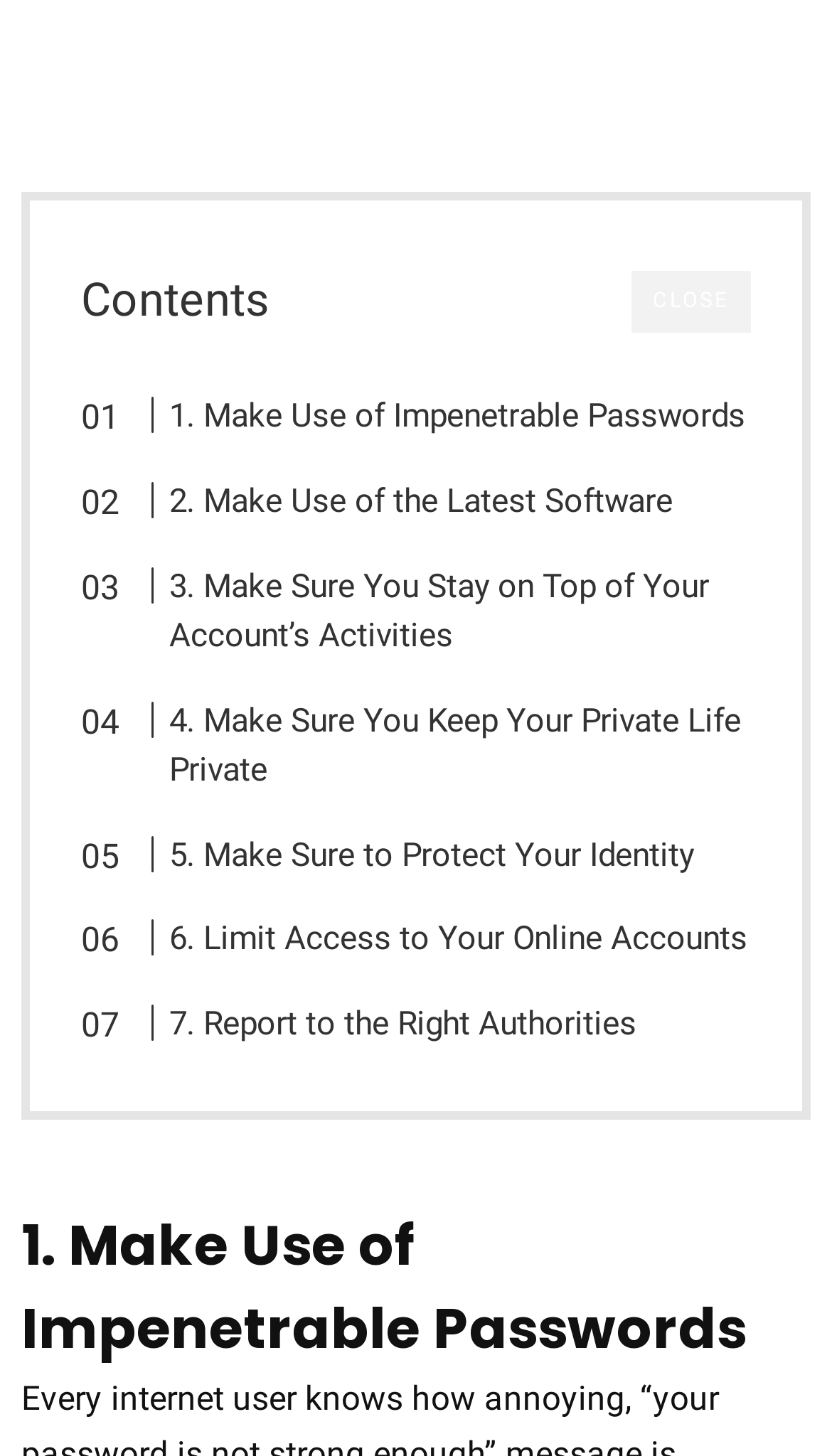How many links are there in the webpage?
From the screenshot, provide a brief answer in one word or phrase.

7